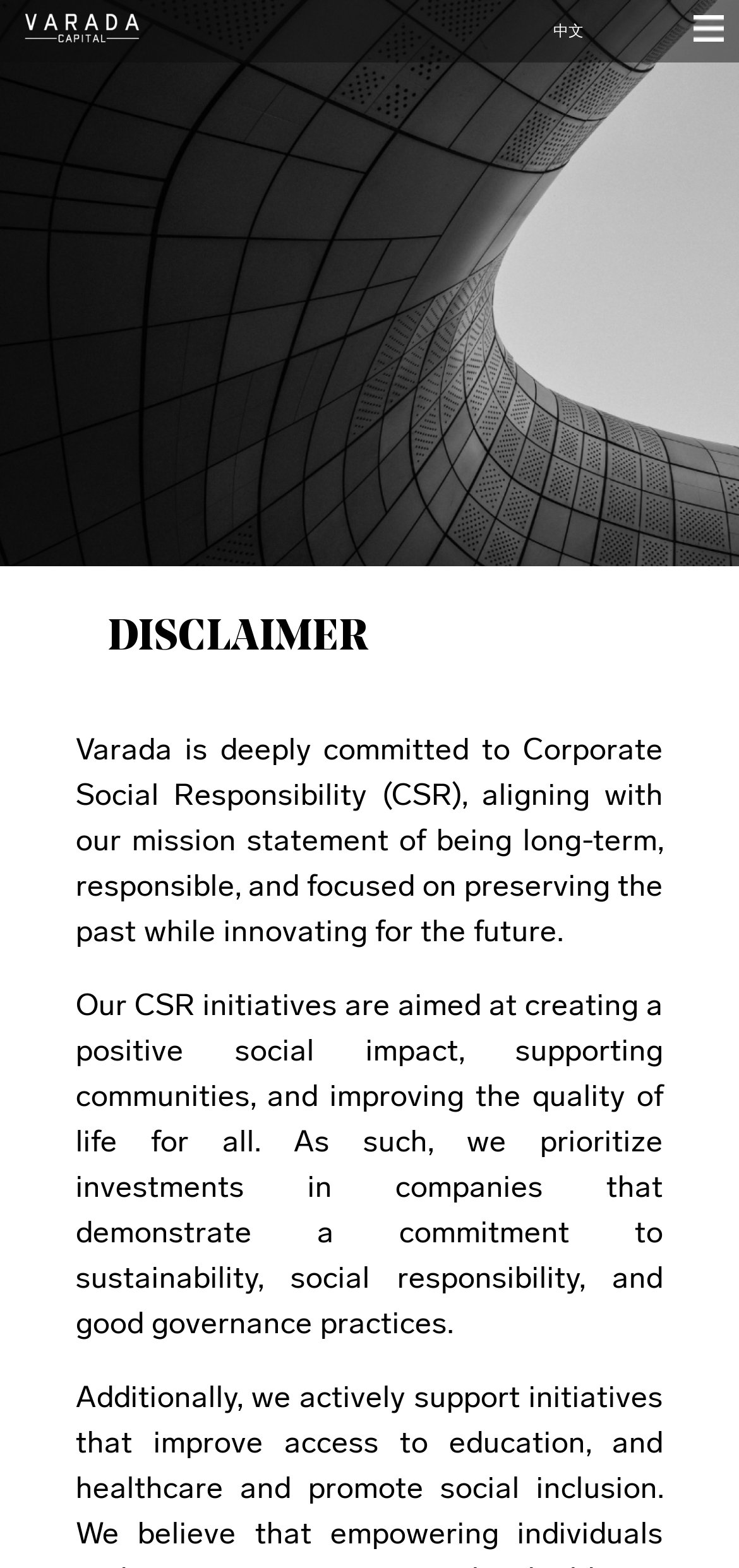What is the language option available on the webpage?
Refer to the screenshot and respond with a concise word or phrase.

Chinese